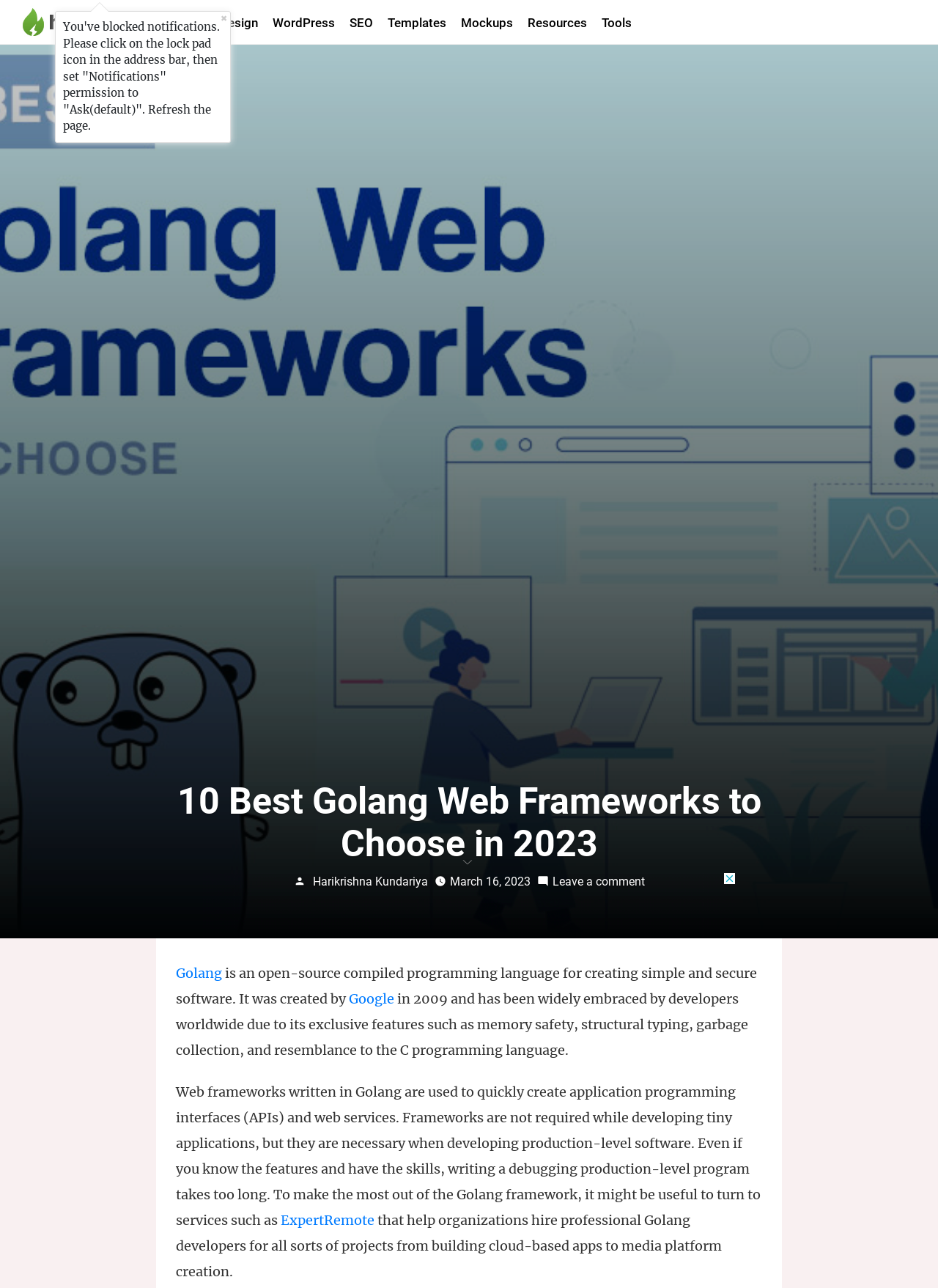Please identify the bounding box coordinates of the clickable area that will fulfill the following instruction: "View 'Men’s 1st Fixtures'". The coordinates should be in the format of four float numbers between 0 and 1, i.e., [left, top, right, bottom].

None